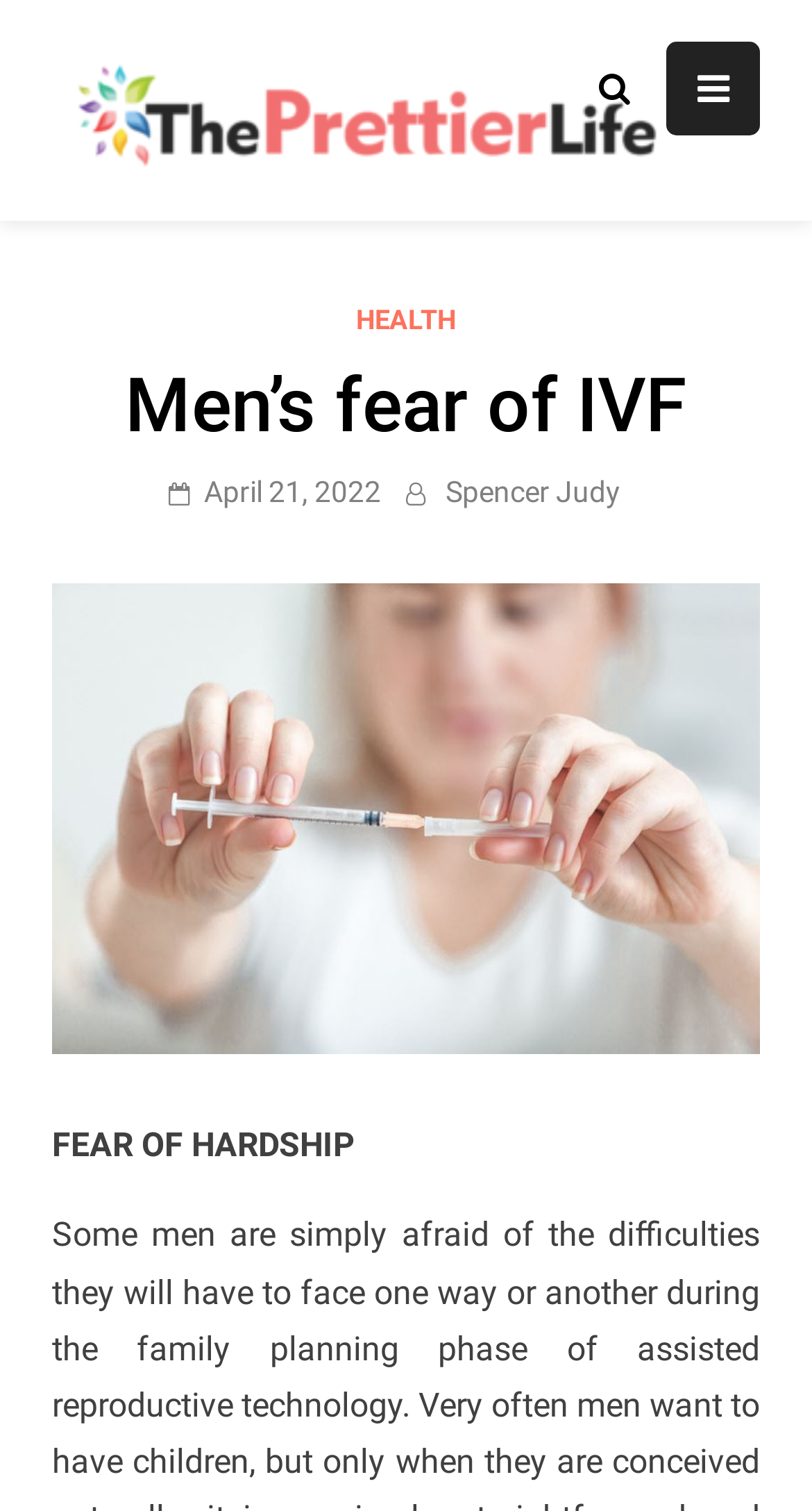Identify the bounding box of the UI component described as: "Health".

[0.438, 0.201, 0.562, 0.222]